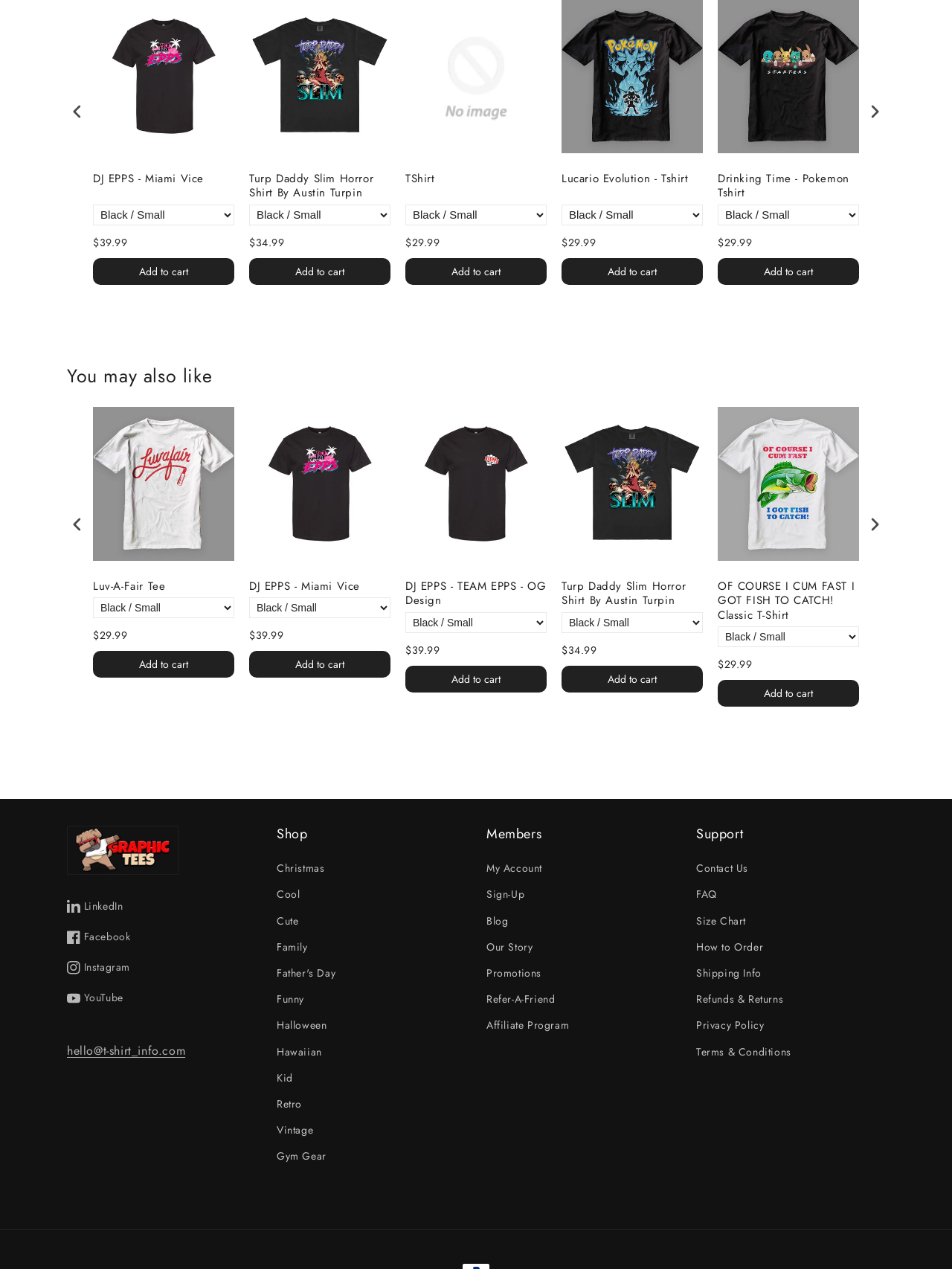What is the purpose of the buttons with no text?
Answer the question using a single word or phrase, according to the image.

Navigation